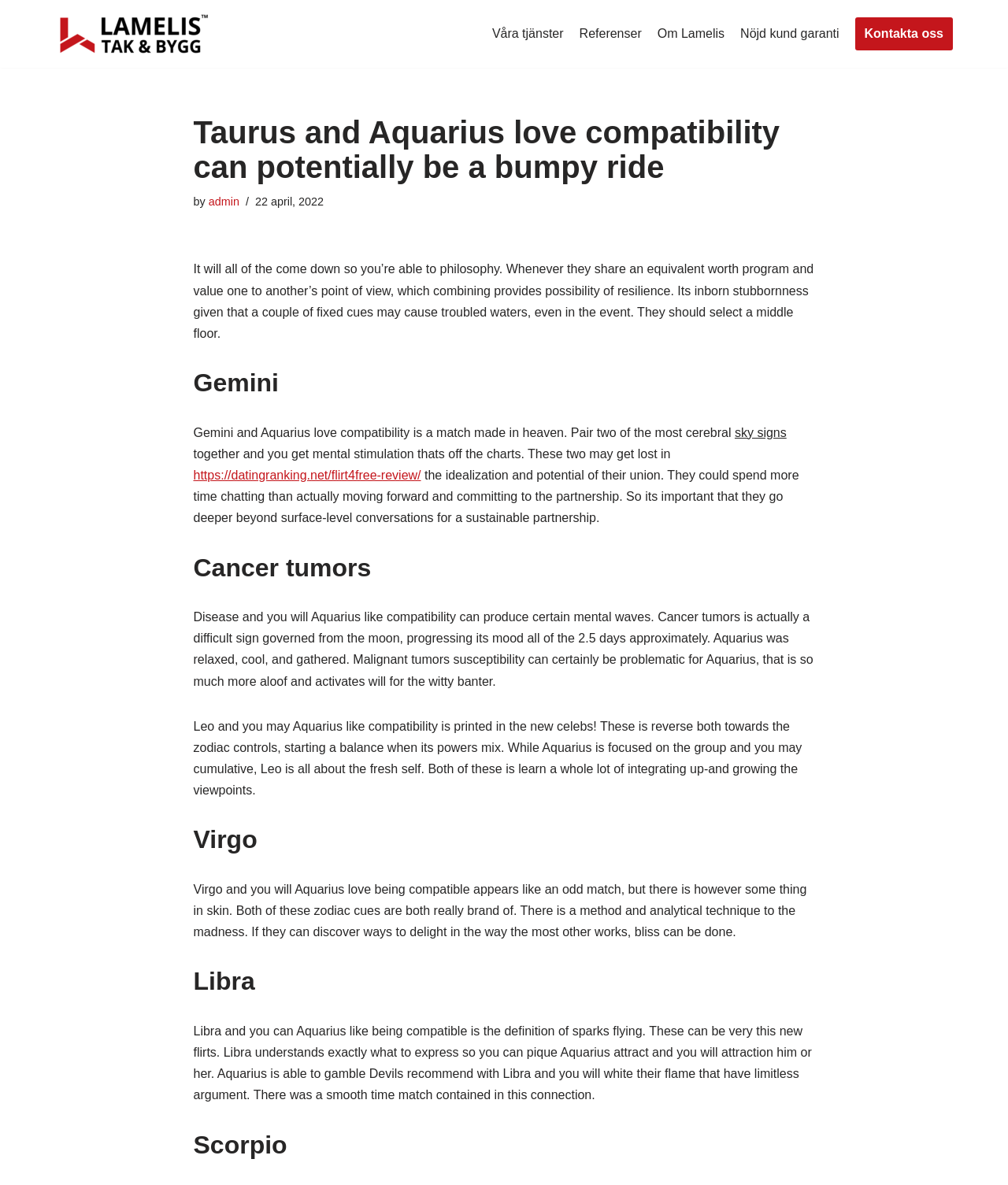How many links are in the primary menu?
Please respond to the question thoroughly and include all relevant details.

I looked at the navigation element with the label 'Primary Menu' and counted the number of link elements inside it, which is 5.